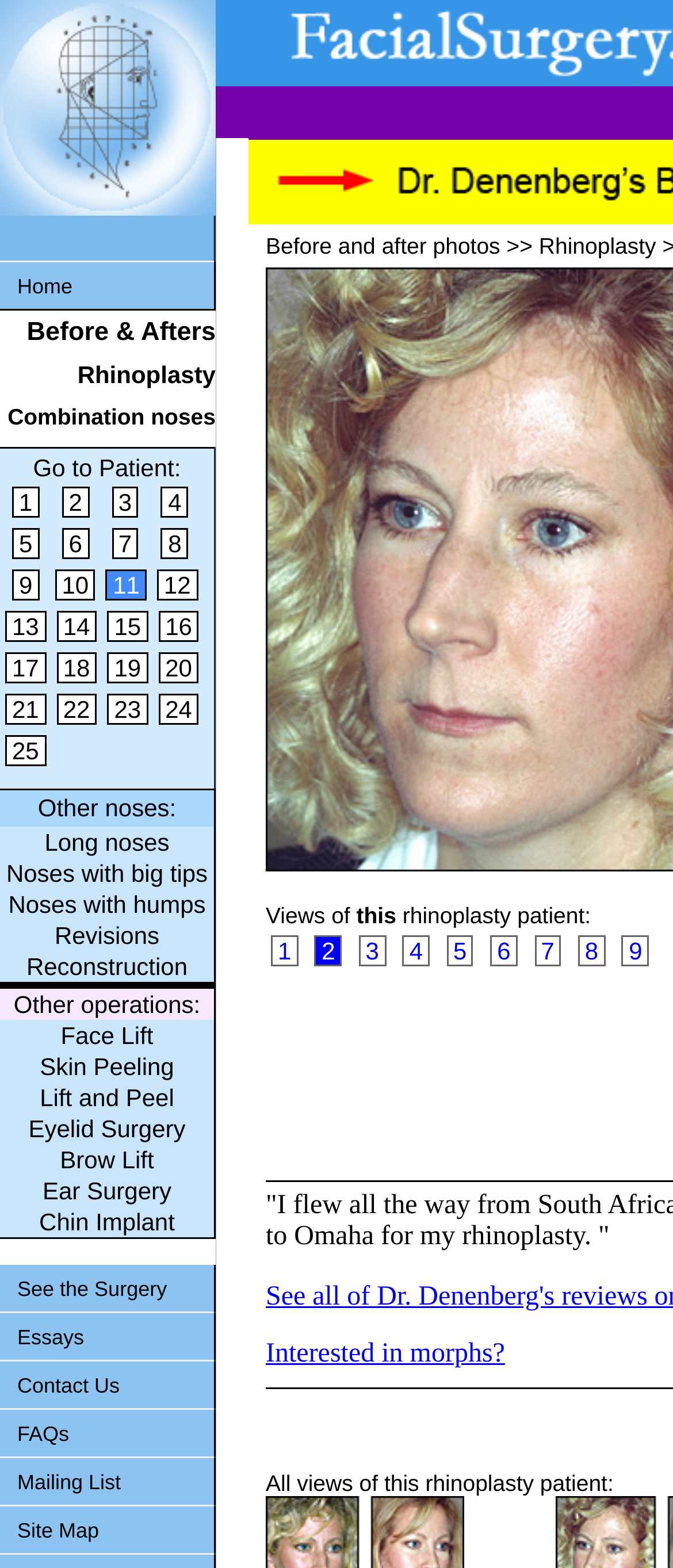Locate the UI element described as follows: "Long noses". Return the bounding box coordinates as four float numbers between 0 and 1 in the order [left, top, right, bottom].

[0.0, 0.528, 0.318, 0.546]